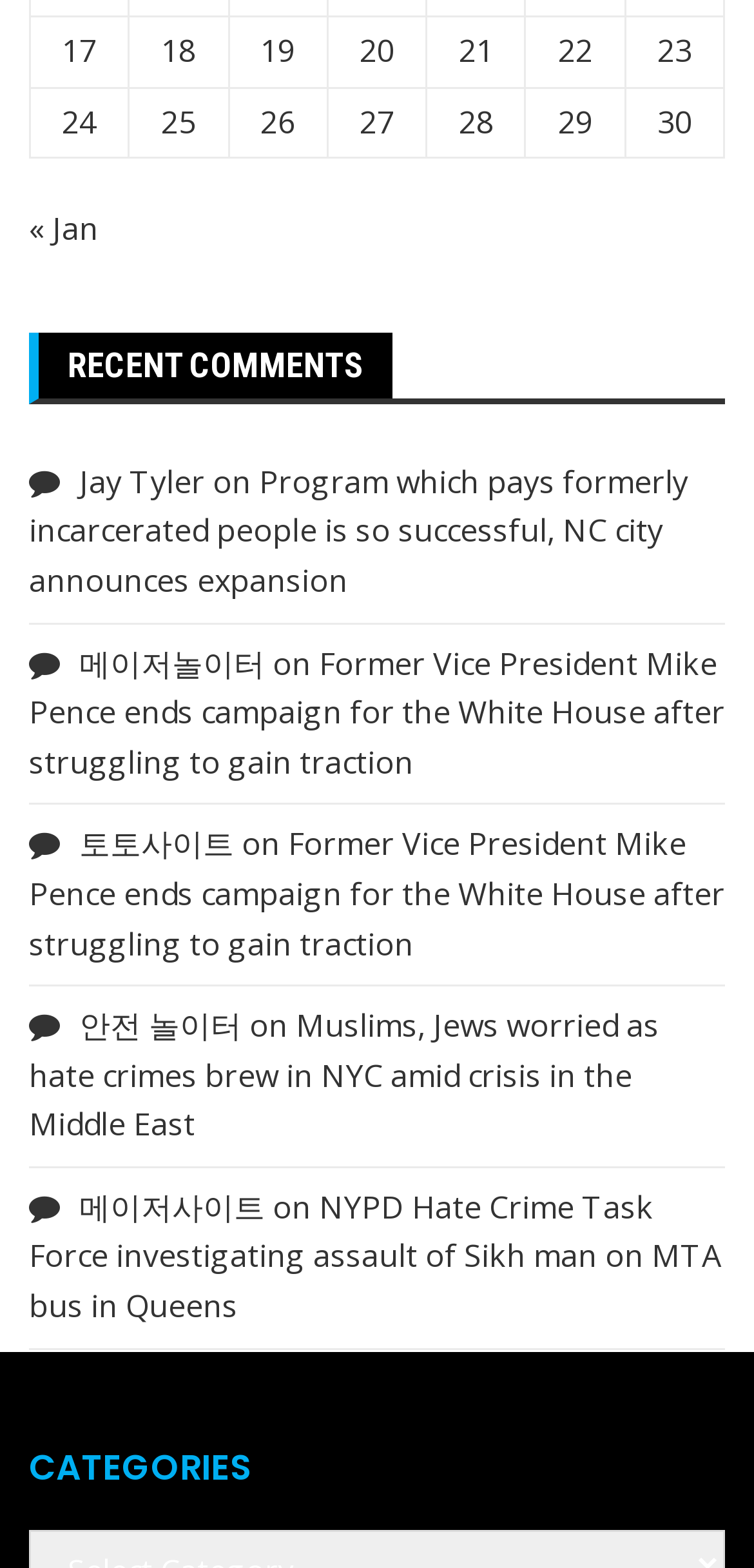How many grid cells are in the first row?
Refer to the image and provide a one-word or short phrase answer.

8